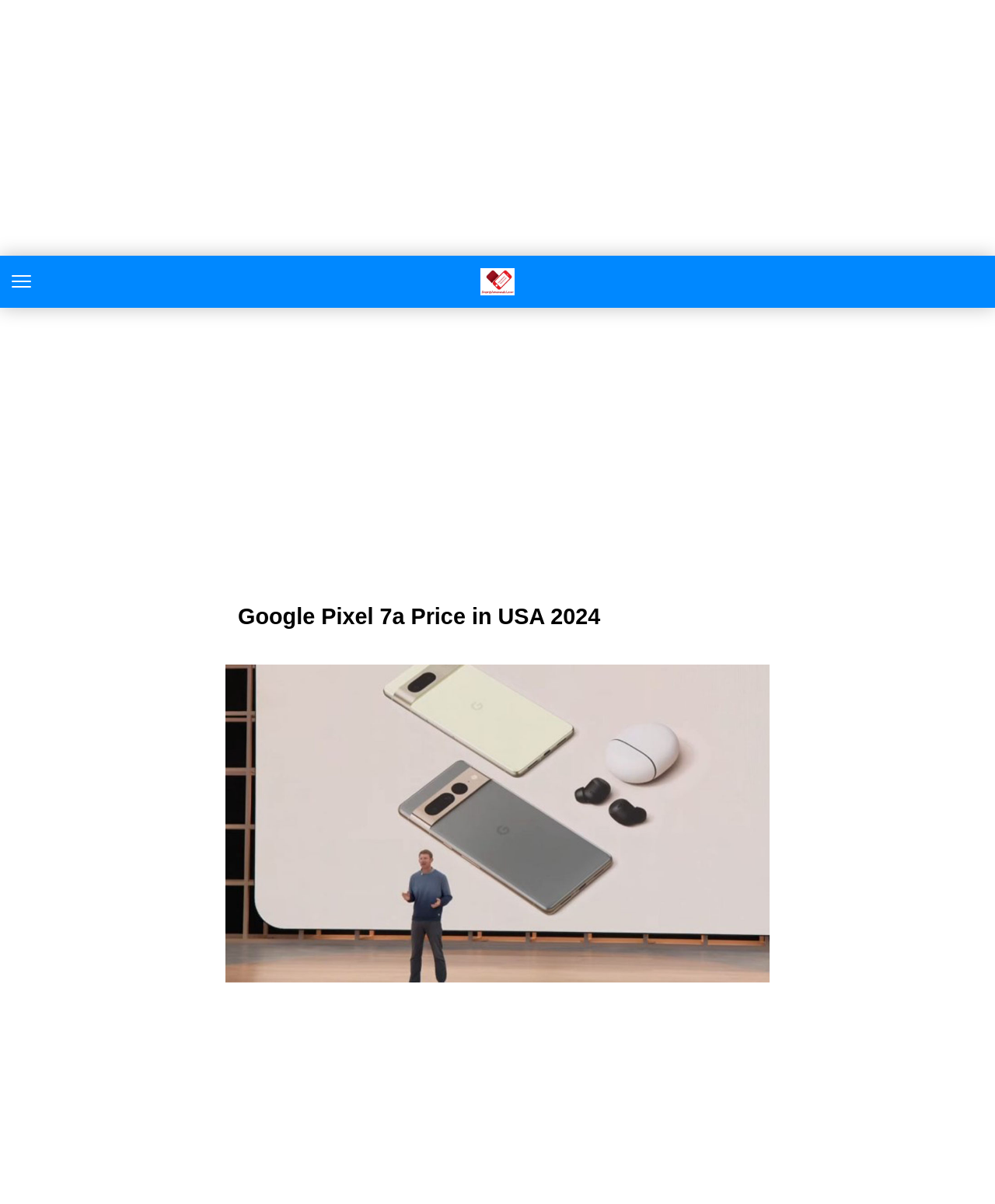Provide a short answer to the following question with just one word or phrase: How much RAM does Google Pixel 7a have?

6GB